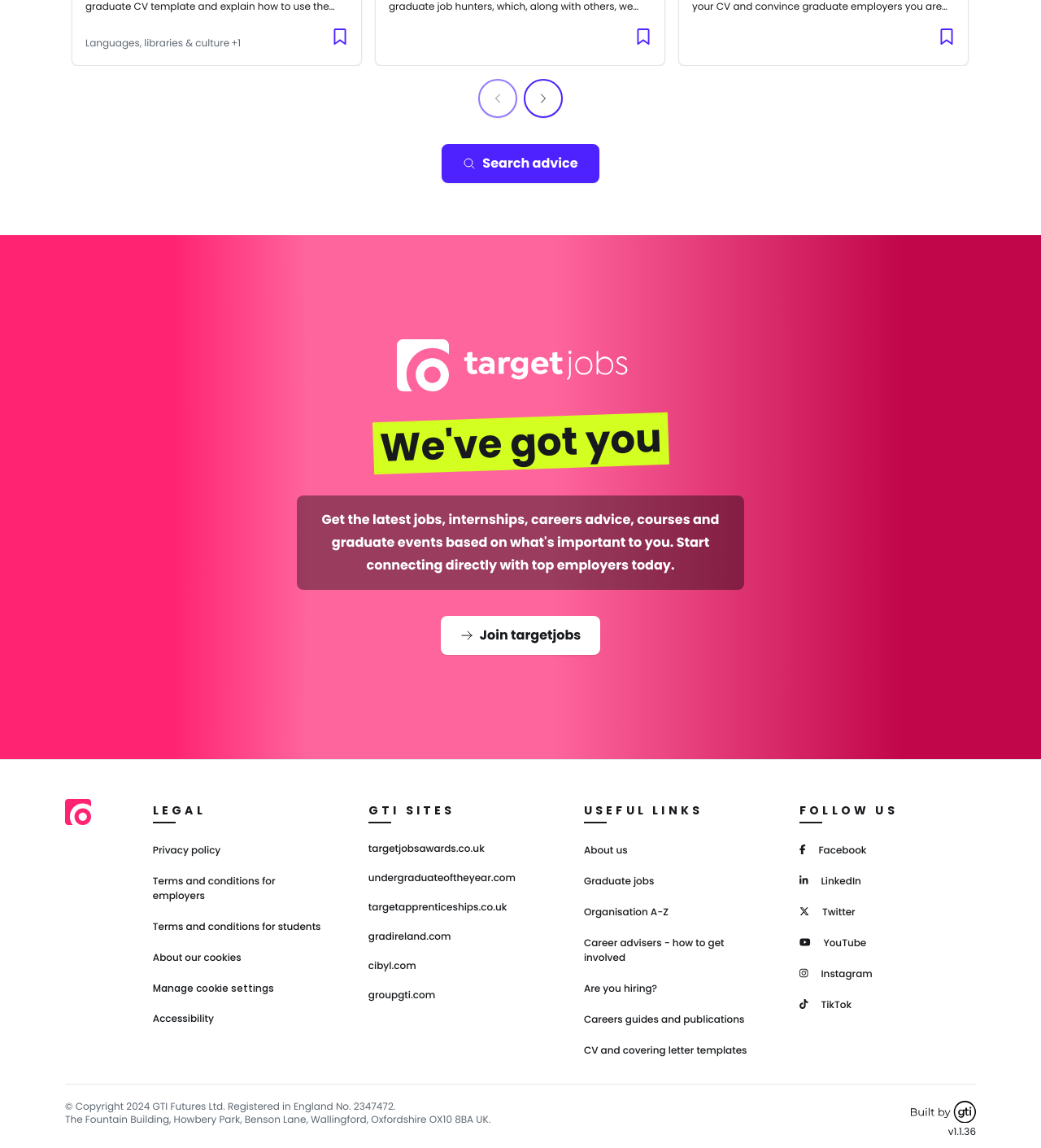Please provide a one-word or short phrase answer to the question:
What is the link to the privacy policy?

Privacy policy